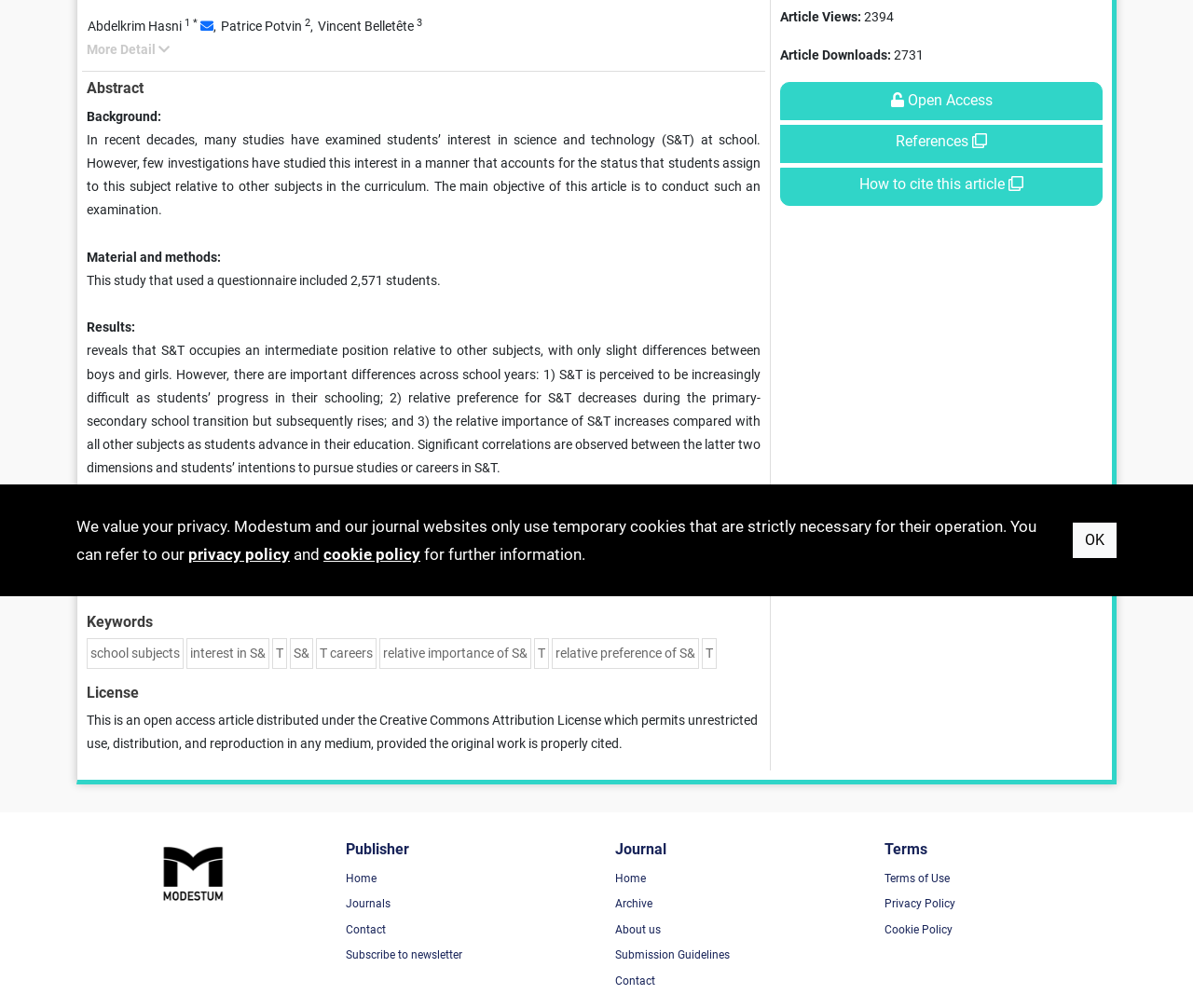Identify the bounding box for the element characterized by the following description: "Cookie Policy".

[0.741, 0.91, 0.801, 0.936]